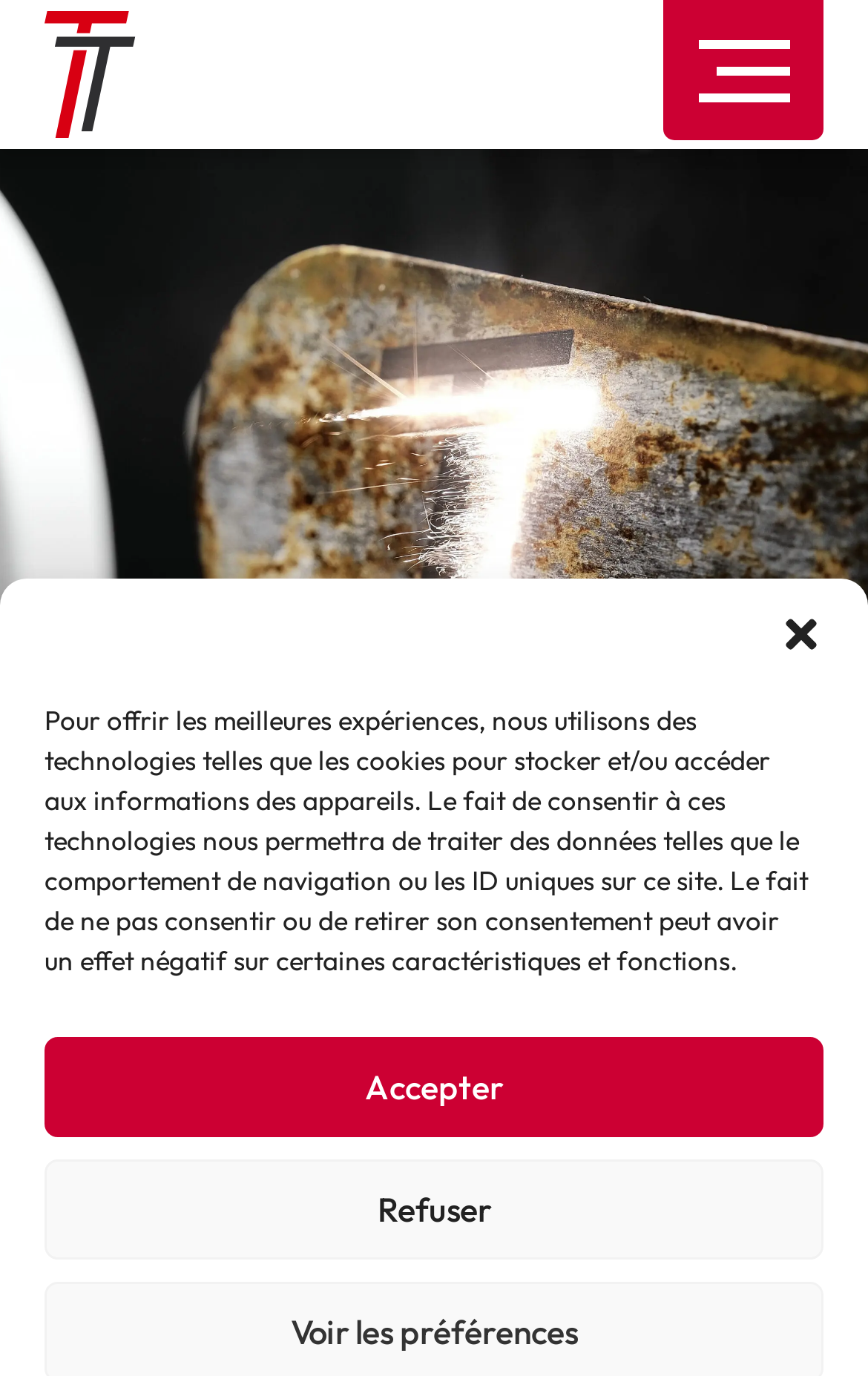Please give a one-word or short phrase response to the following question: 
Is there a logo?

Yes